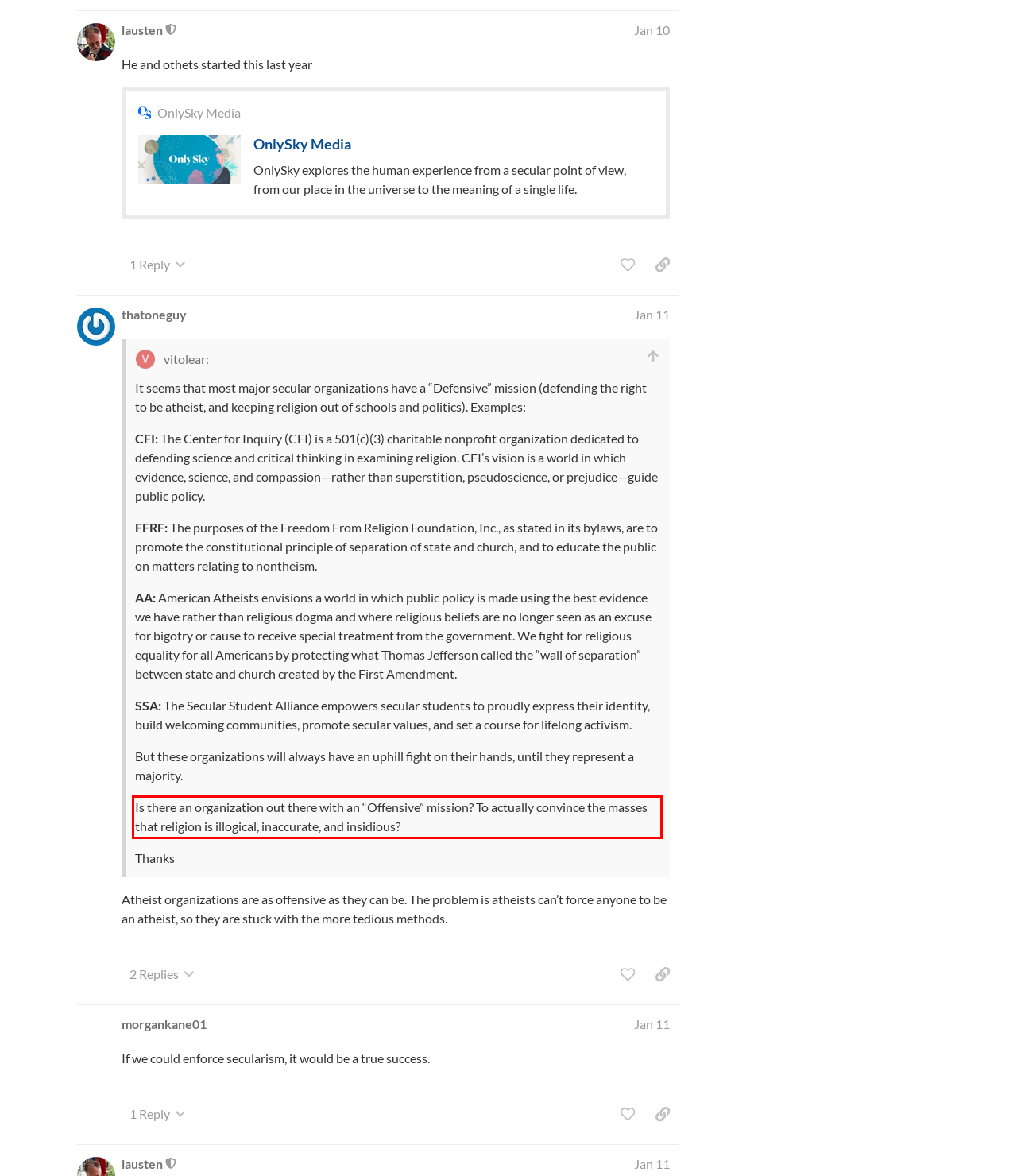From the screenshot of the webpage, locate the red bounding box and extract the text contained within that area.

Is there an organization out there with an “Offensive” mission? To actually convince the masses that religion is illogical, inaccurate, and insidious?